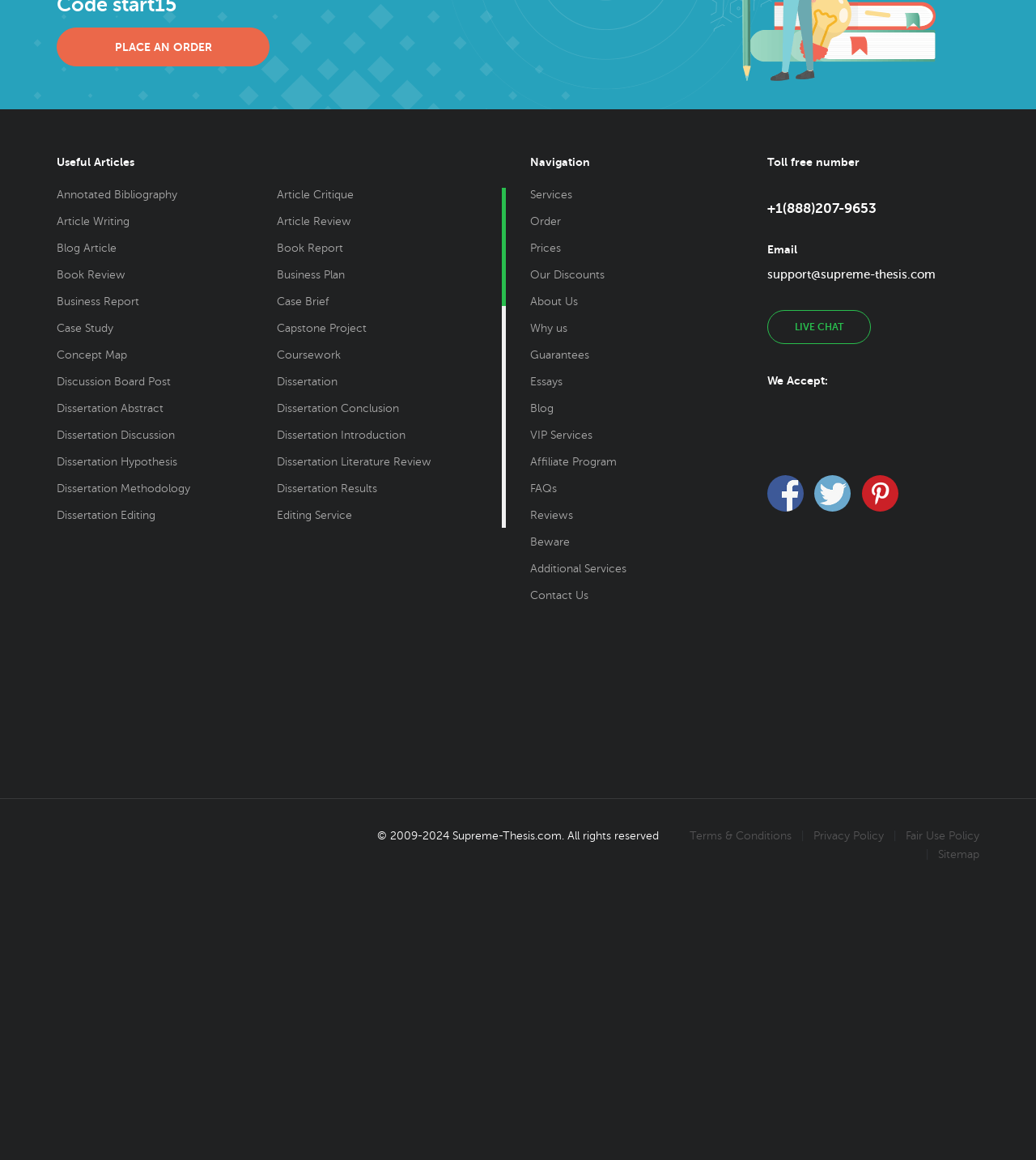Please use the details from the image to answer the following question comprehensively:
What is the second type of article writing service offered?

The second type of article writing service offered on the webpage is 'Article Critique' which is a link located at the top left corner of the webpage with a bounding box of [0.267, 0.162, 0.341, 0.173].